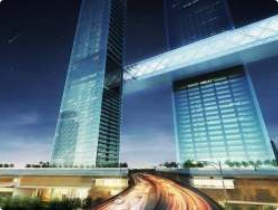What is reflected in the luminous glass facade?
Look at the image and respond with a one-word or short phrase answer.

City lights